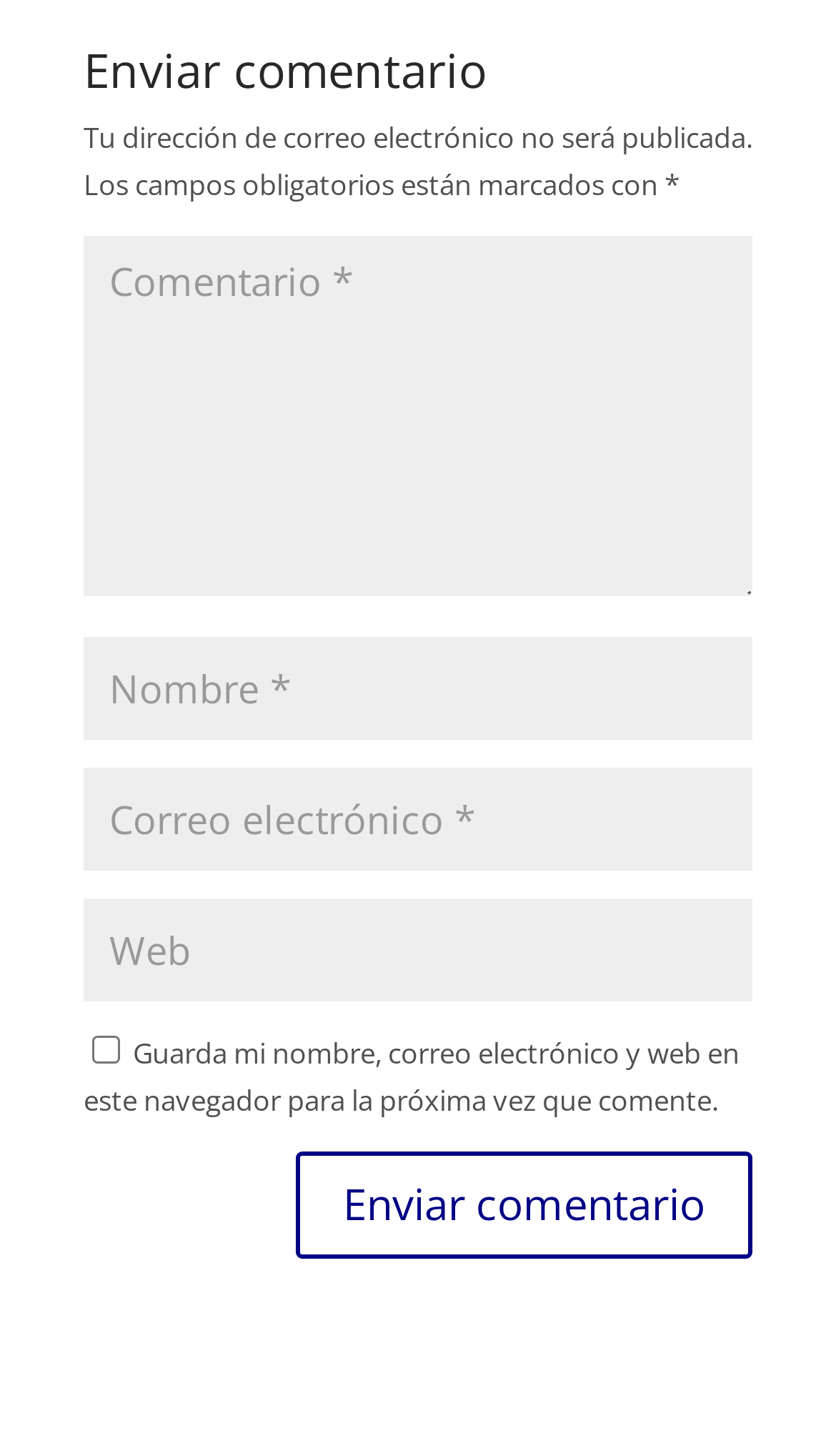What is the purpose of the webpage?
Using the image, provide a detailed and thorough answer to the question.

The webpage has a heading 'Enviar comentario' and several textboxes and a submit button, suggesting that its purpose is to allow users to leave a comment or provide feedback.